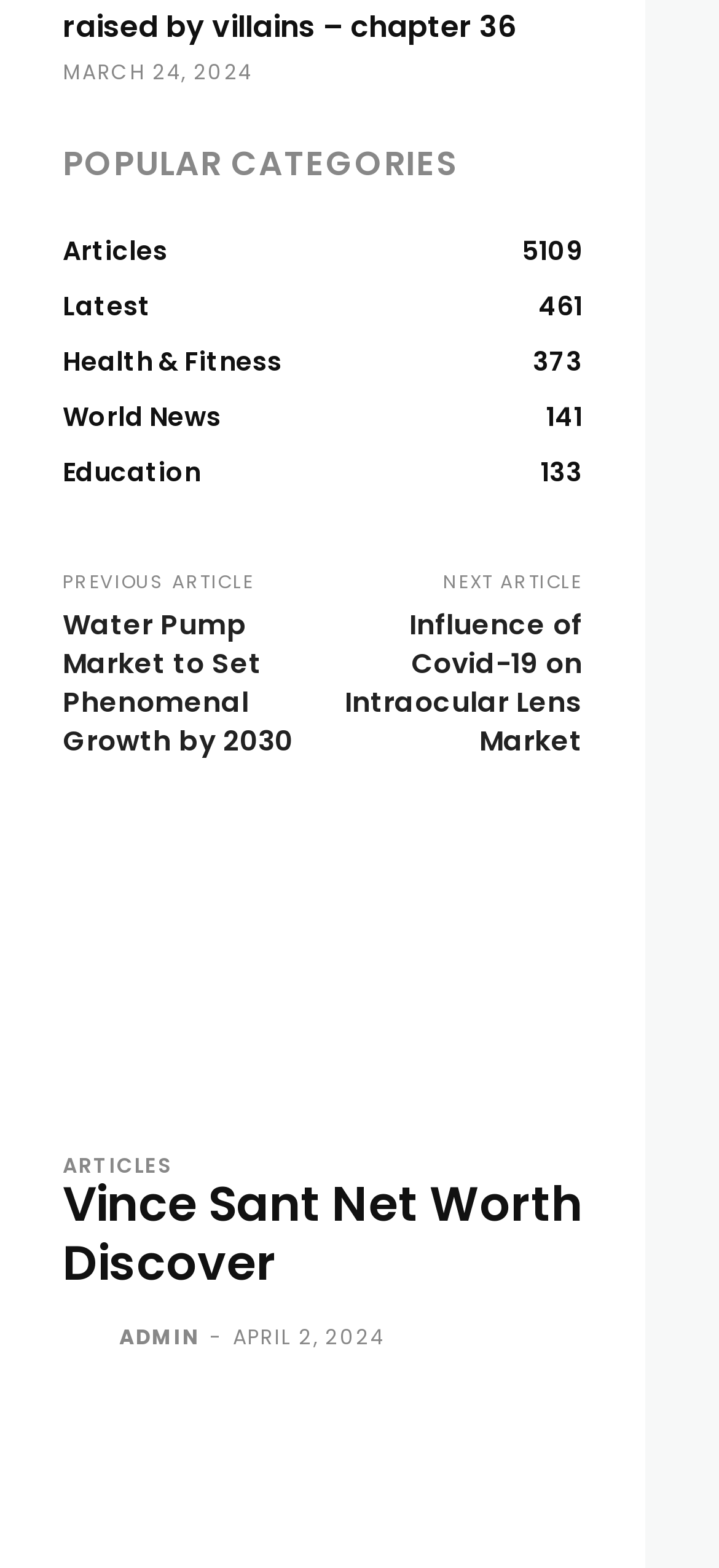Determine the bounding box coordinates for the area that should be clicked to carry out the following instruction: "check the latest articles".

[0.087, 0.178, 0.81, 0.213]